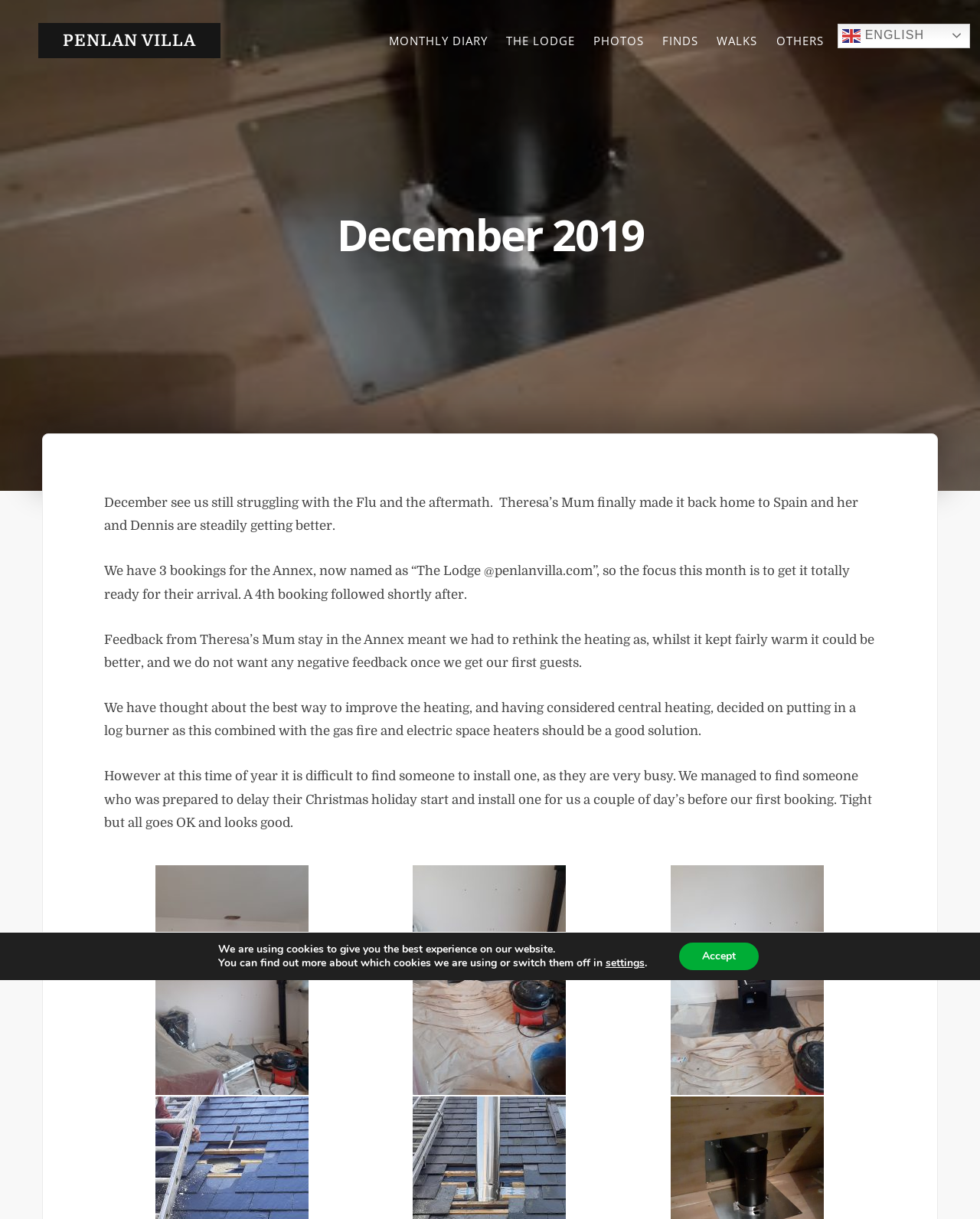Locate the bounding box coordinates of the element that should be clicked to execute the following instruction: "Switch to English language".

[0.855, 0.019, 0.99, 0.039]